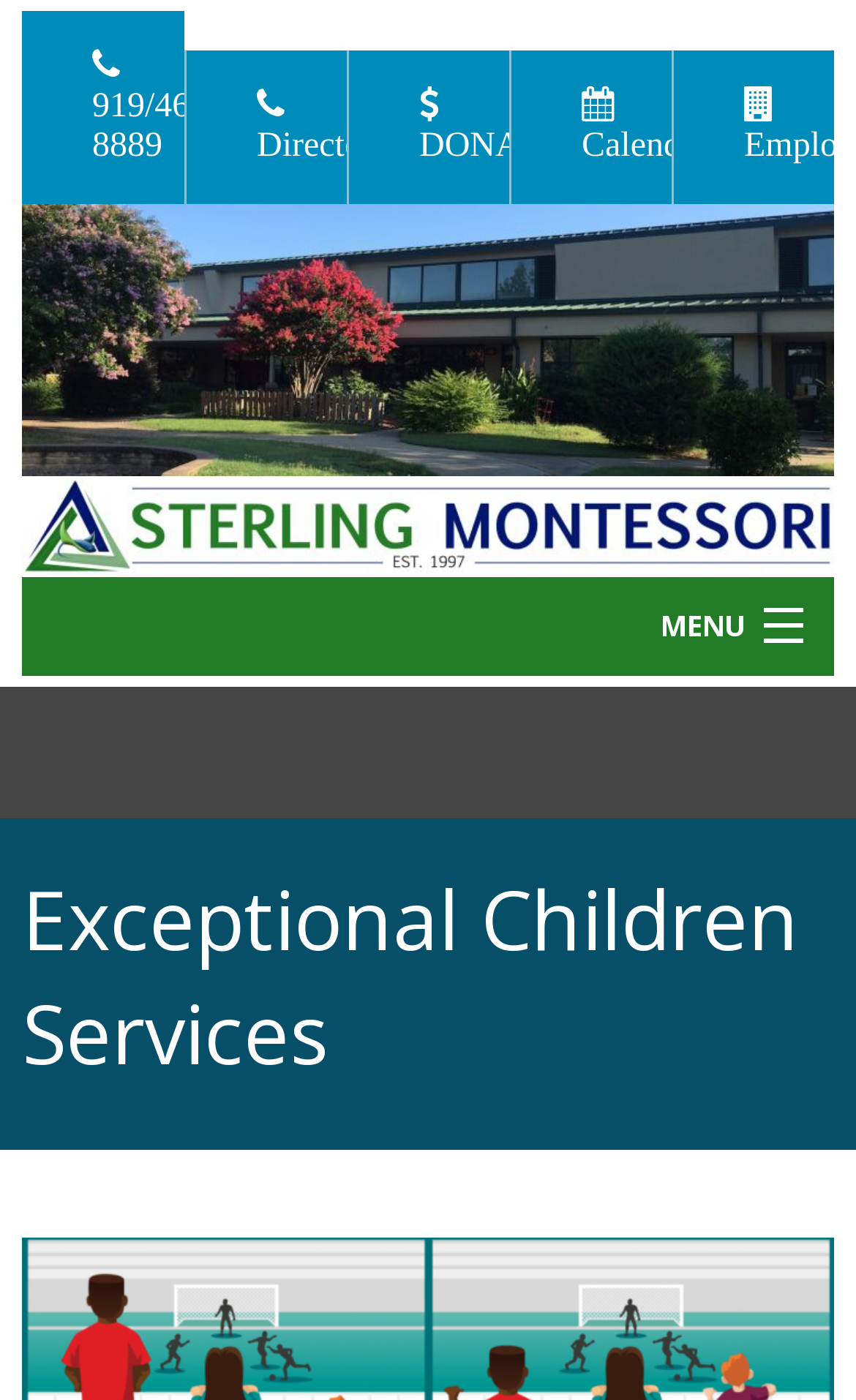Please indicate the bounding box coordinates for the clickable area to complete the following task: "Make a donation". The coordinates should be specified as four float numbers between 0 and 1, i.e., [left, top, right, bottom].

[0.405, 0.036, 0.595, 0.146]